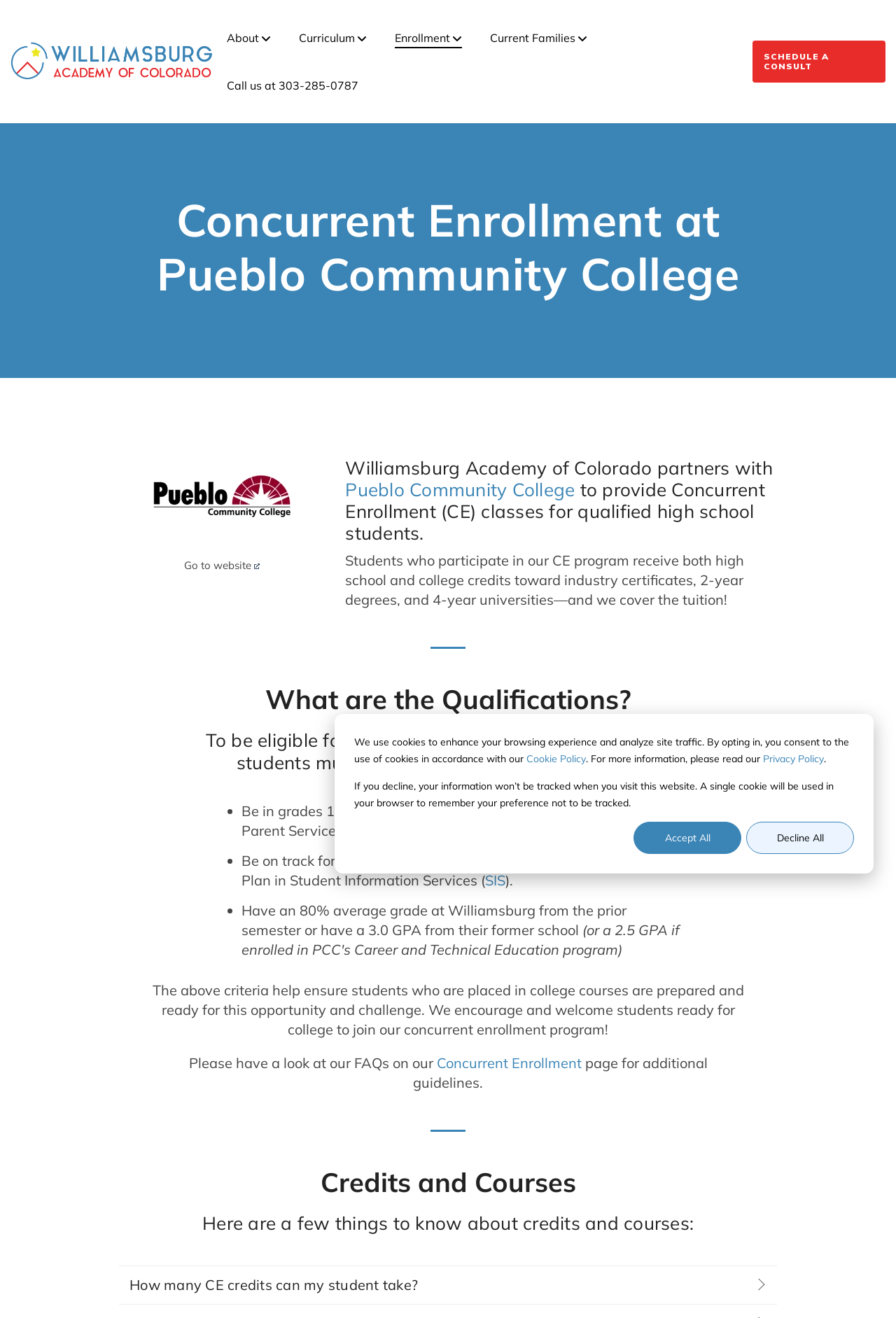Please specify the bounding box coordinates for the clickable region that will help you carry out the instruction: "View How to Apply & Enroll".

[0.148, 0.083, 0.276, 0.106]